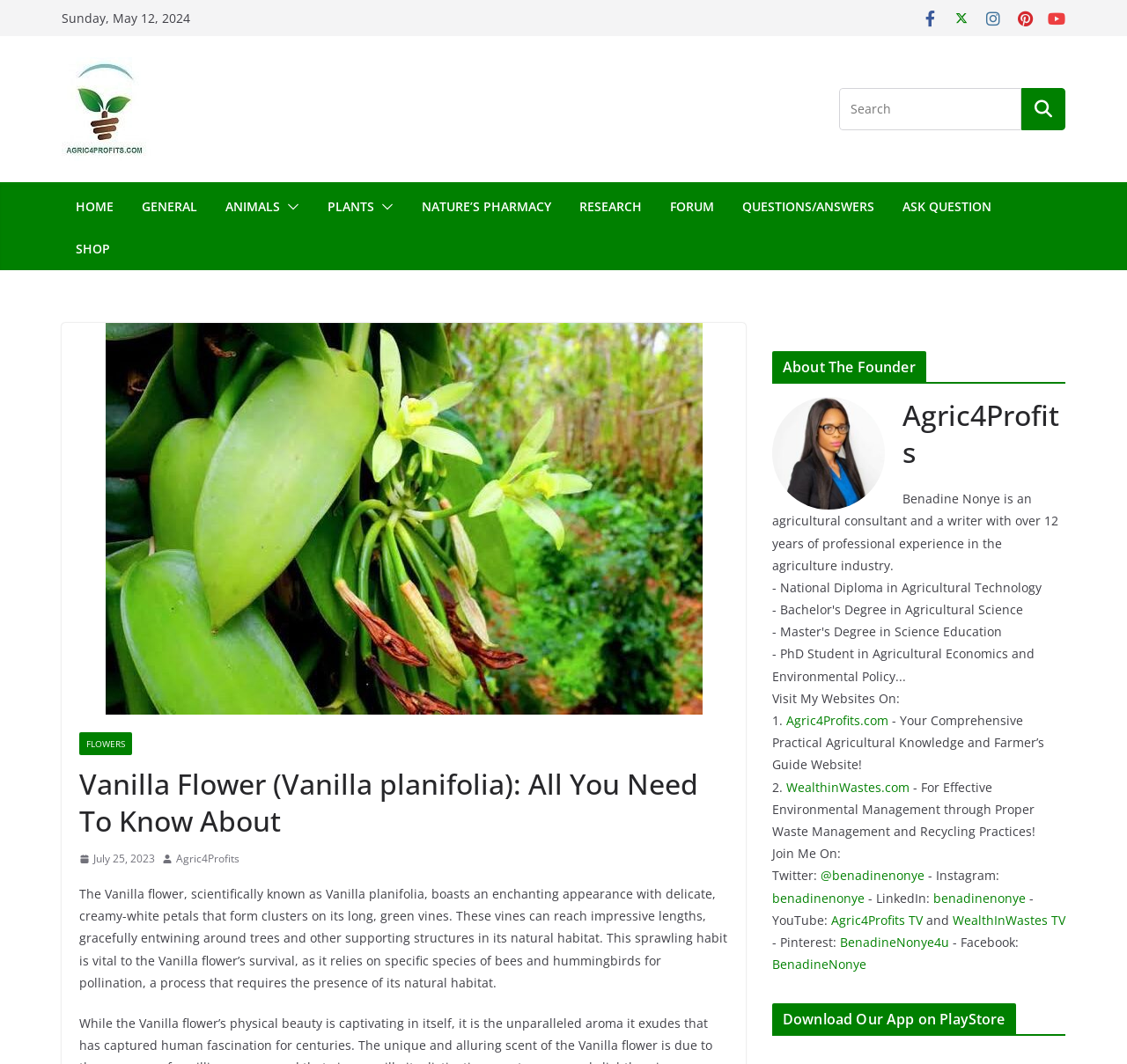Provide an in-depth caption for the contents of the webpage.

The webpage is about the Vanilla flower, scientifically known as Vanilla planifolia. At the top, there is a date "Sunday, May 12, 2024" and a series of social media icons. Below that, there is a logo of Agric4Profits.com, a search bar, and a navigation menu with links to HOME, GENERAL, ANIMALS, PLANTS, NATURE'S PHARMACY, RESEARCH, FORUM, QUESTIONS/ANSWERS, ASK QUESTION, and SHOP.

The main content of the webpage is divided into two sections. On the left, there is an image of the Vanilla flower, and below it, a heading "Vanilla Flower (Vanilla planifolia): All You Need To Know About" followed by a descriptive text about the flower's appearance, its natural habitat, and its reliance on specific species of bees and hummingbirds for pollination.

On the right, there is a section about the founder of Agric4Profits, Benadine Nonye, an agricultural consultant and writer with over 12 years of professional experience in the agriculture industry. This section includes Benadine's educational background, a list of her websites, and her social media profiles.

At the bottom of the webpage, there are links to download the Agric4Profits app on PlayStore, a call to action to spread the word about the post, and a section to follow the website by email or on social media platforms like Facebook and Twitter.